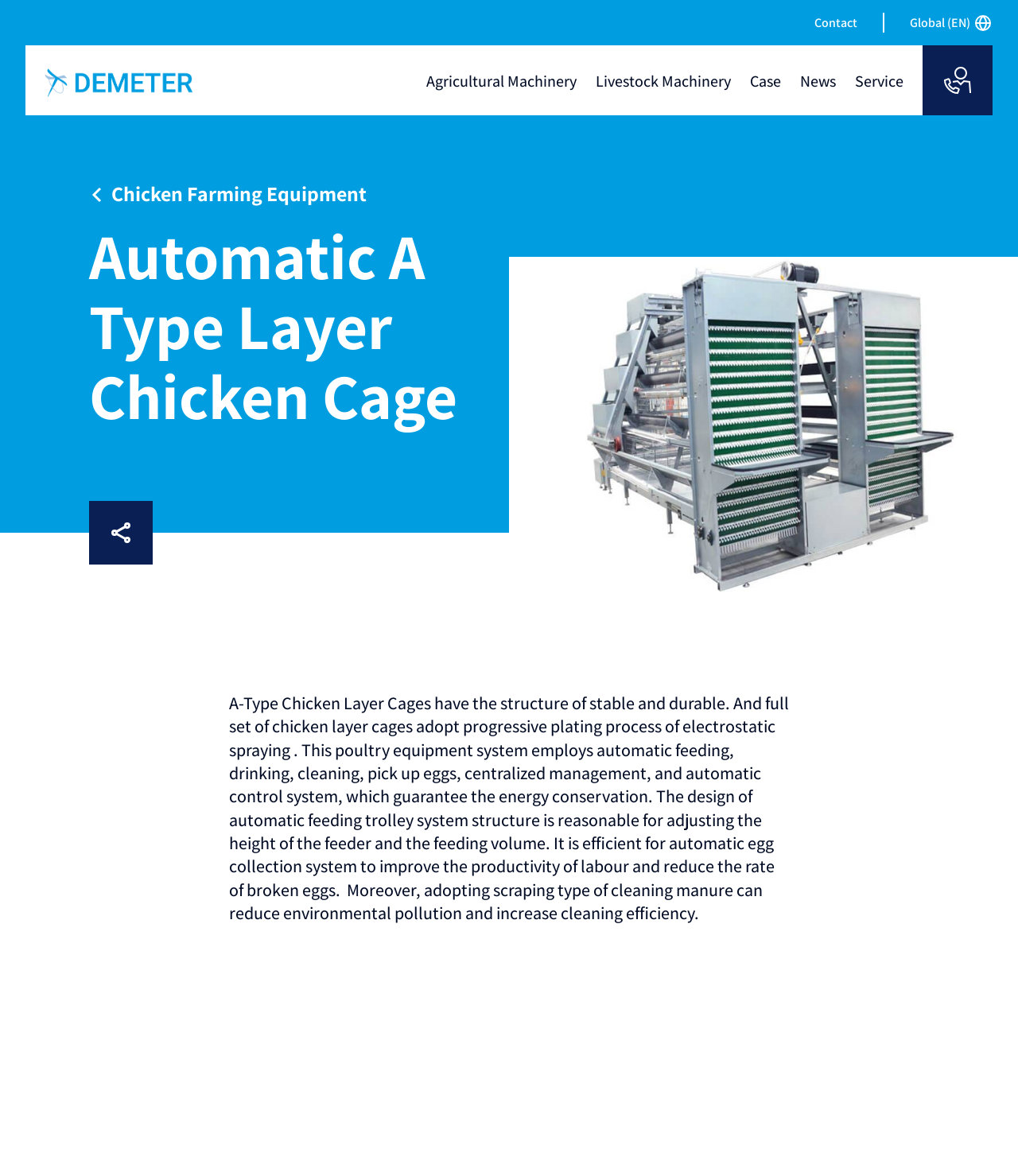Find the bounding box coordinates for the HTML element specified by: "title="share to twitter"".

[0.317, 0.442, 0.342, 0.464]